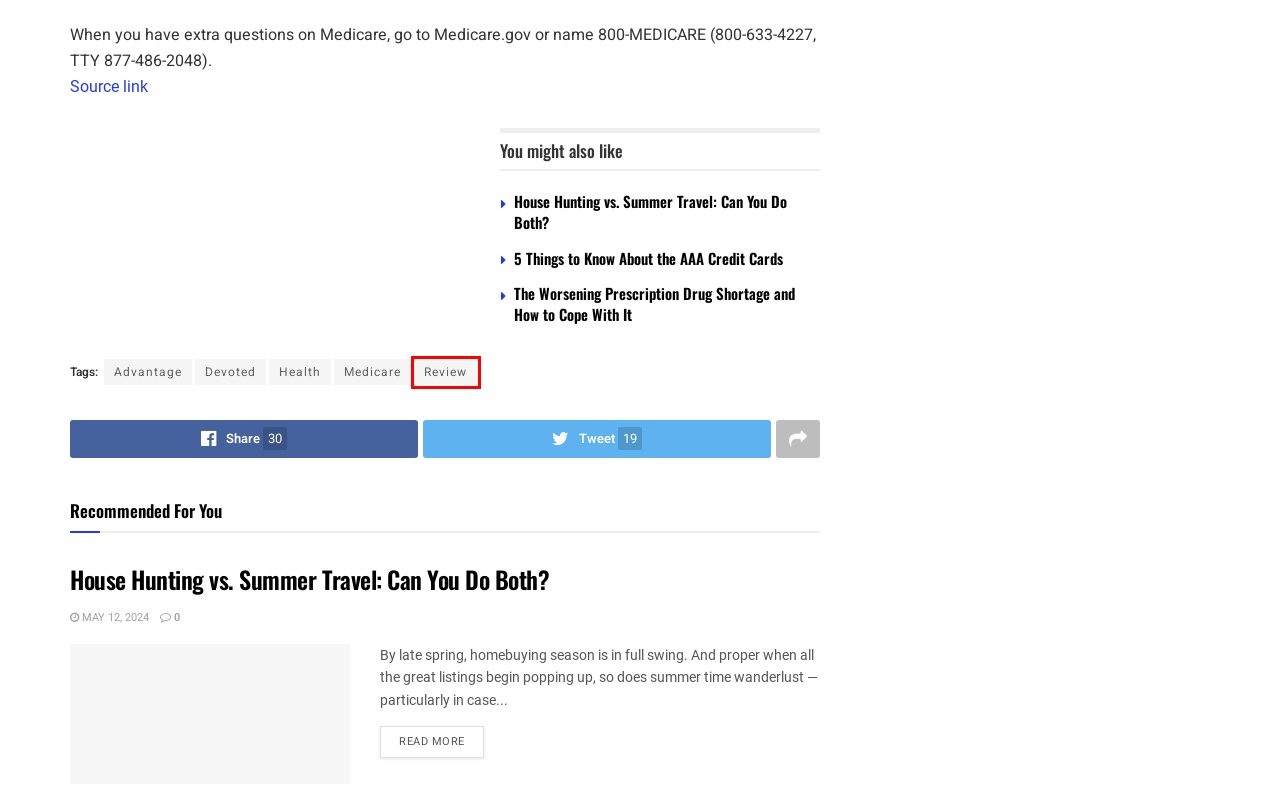Given a screenshot of a webpage with a red bounding box highlighting a UI element, determine which webpage description best matches the new webpage that appears after clicking the highlighted element. Here are the candidates:
A. Devoted Health Medicare Advantage 2024 Review - NerdWallet
B. Advantage - Nourish Money
C. Review - Nourish Money
D. Medicare - Nourish Money
E. Welcome to Medicare | Medicare
F. Health - Nourish Money
G. The Worsening Prescription Drug Shortage and How to Cope With It - Nourish Money
H. 5 Things to Know About the AAA Credit Cards - Nourish Money

C